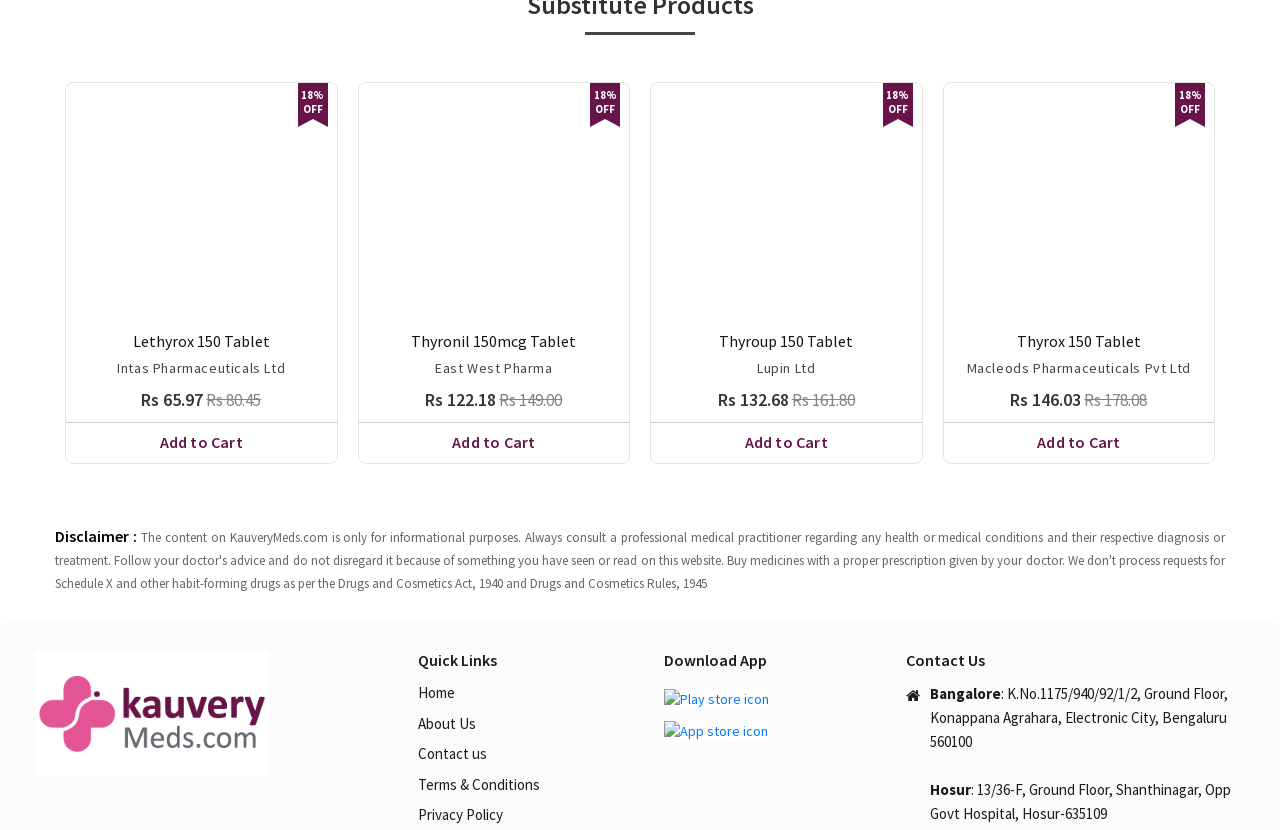What is the purpose of the 'Add to Cart' button?
Please provide a single word or phrase as your answer based on the screenshot.

To add products to cart